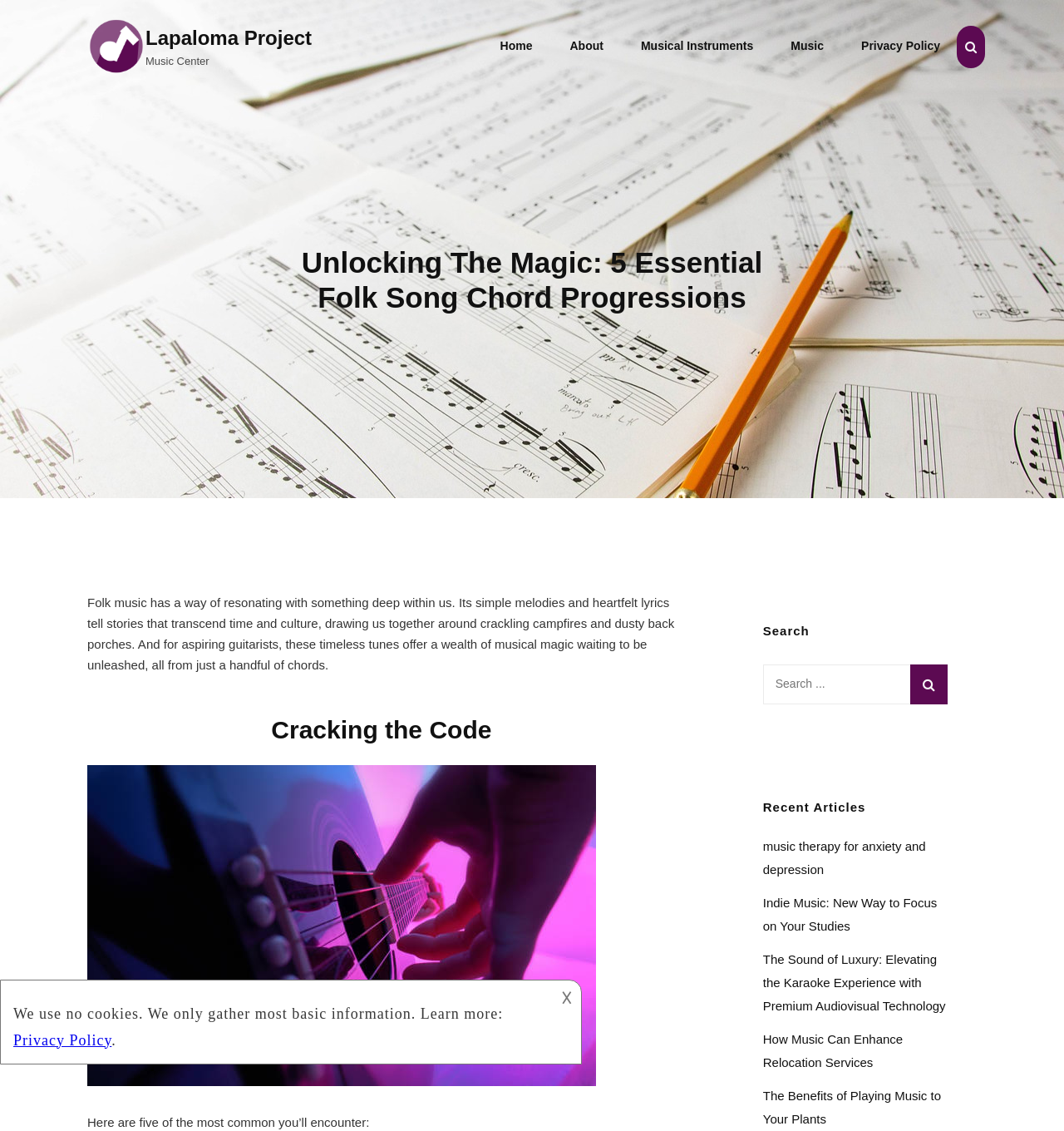Locate the bounding box coordinates of the clickable part needed for the task: "Click the SEARCH button".

[0.899, 0.022, 0.926, 0.06]